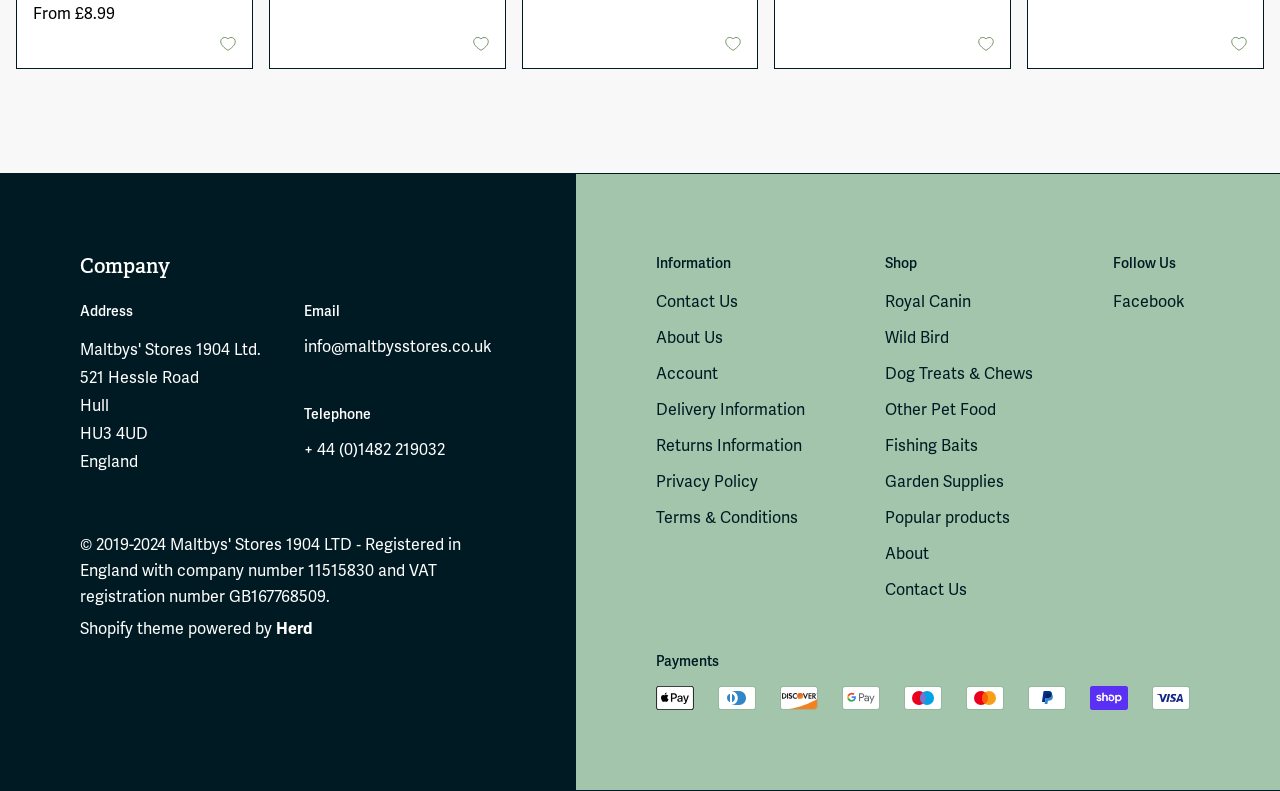What is the link text below 'Information' in the footer?
Please describe in detail the information shown in the image to answer the question.

In the footer section, below the 'Information' text, there is a link with the text 'Contact Us' located at coordinates [0.512, 0.368, 0.577, 0.394].